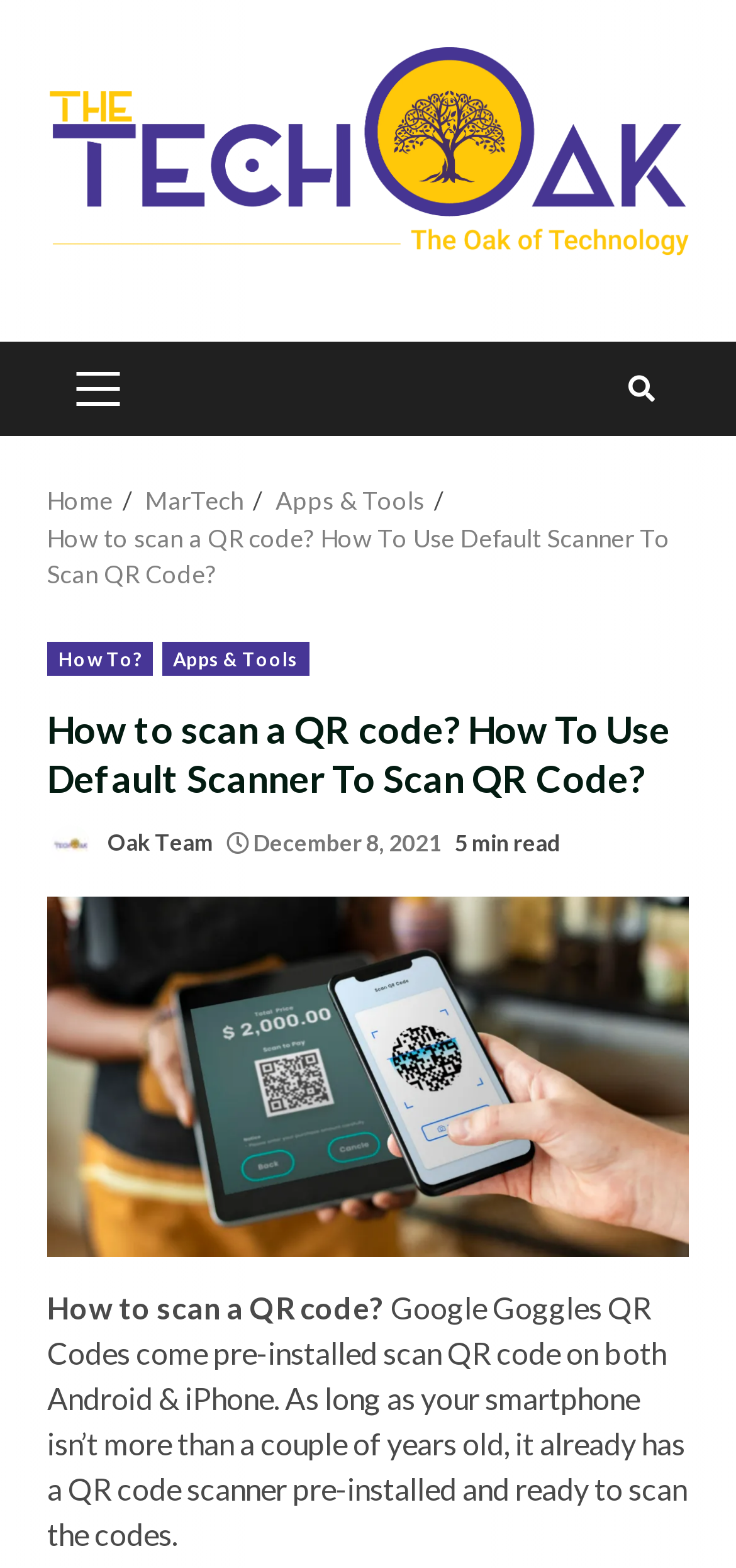Given the webpage screenshot and the description, determine the bounding box coordinates (top-left x, top-left y, bottom-right x, bottom-right y) that define the location of the UI element matching this description: Apps & Tools

[0.22, 0.409, 0.42, 0.431]